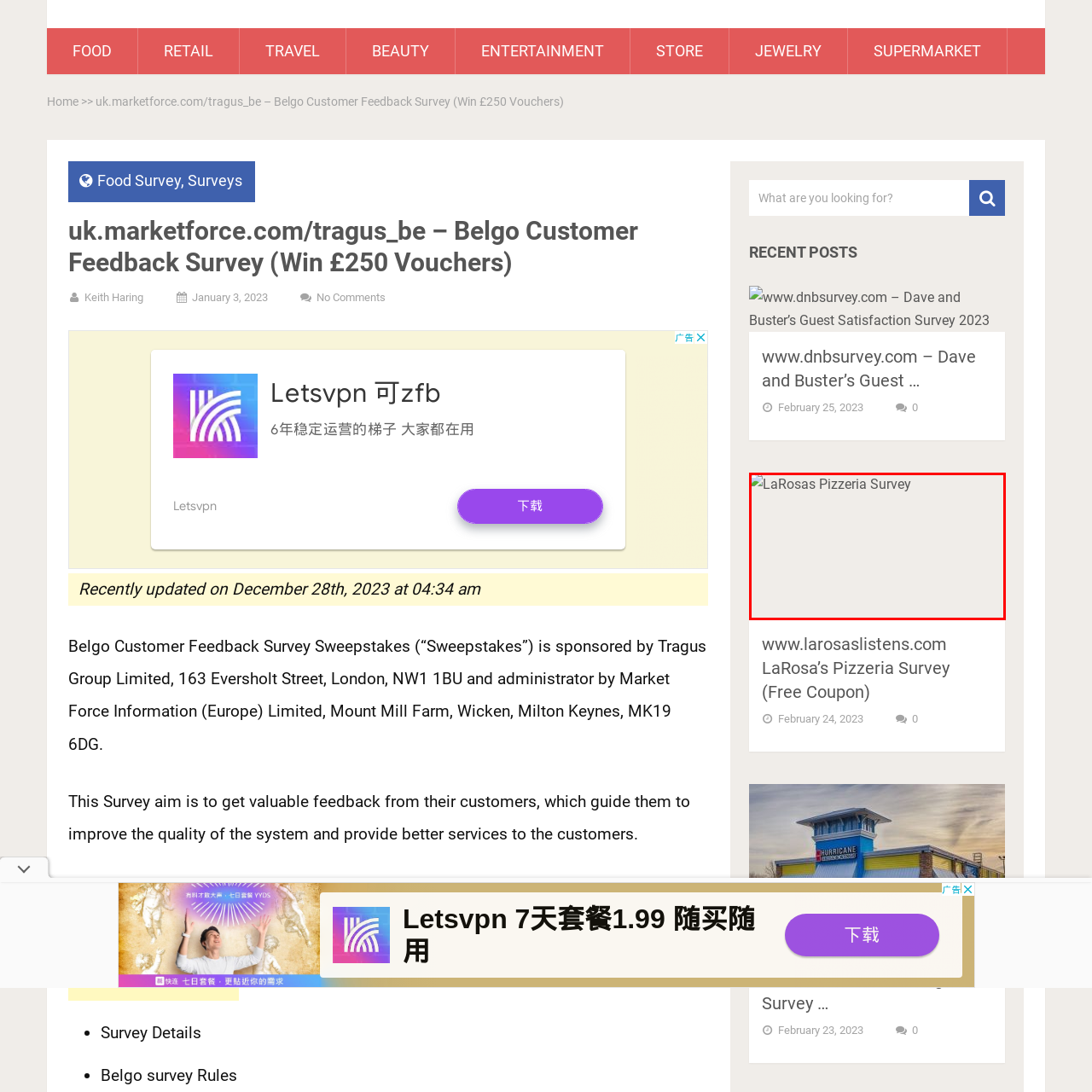Focus on the content within the red bounding box and answer this question using a single word or phrase: What is the survey intended to influence?

Service and offerings